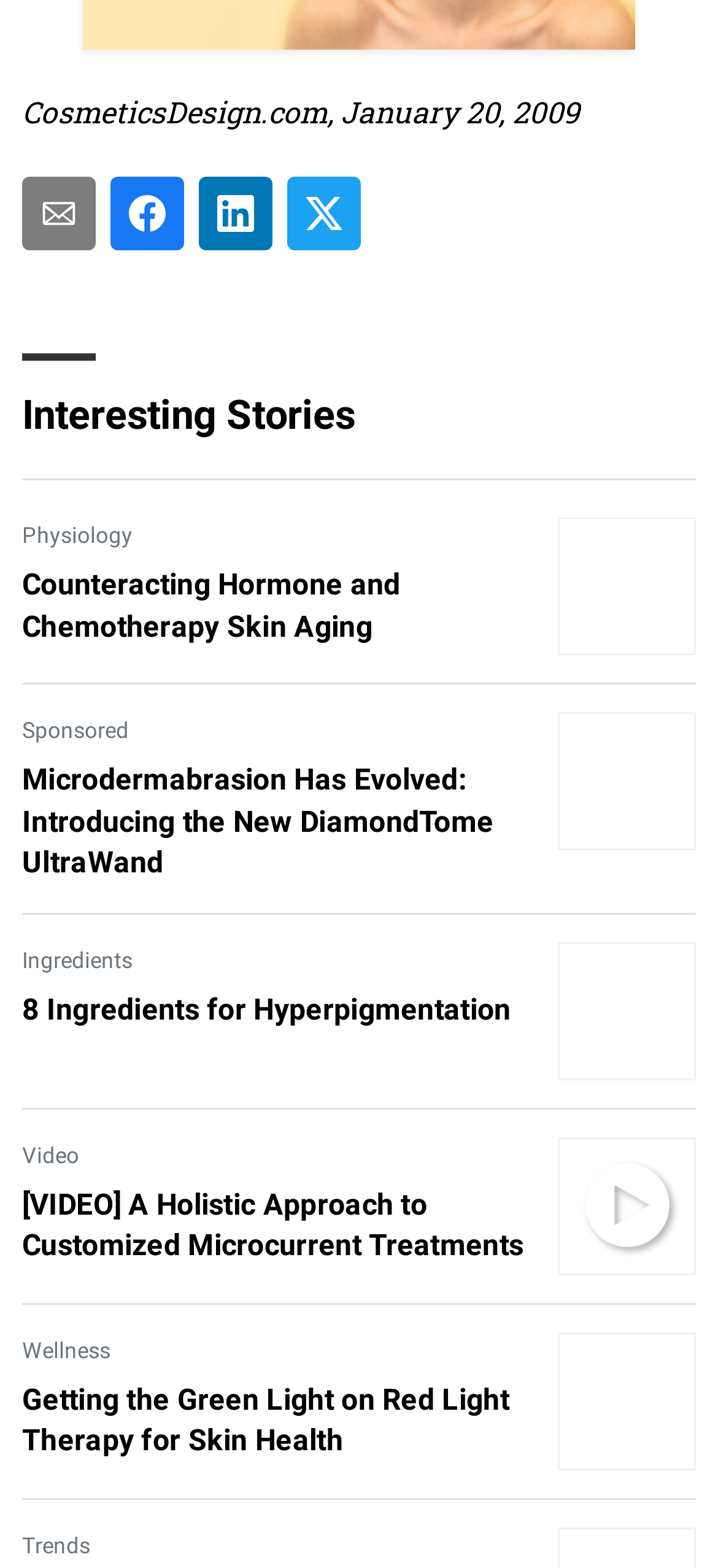Please mark the clickable region by giving the bounding box coordinates needed to complete this instruction: "Explore the Trends section".

[0.031, 0.974, 0.126, 0.997]